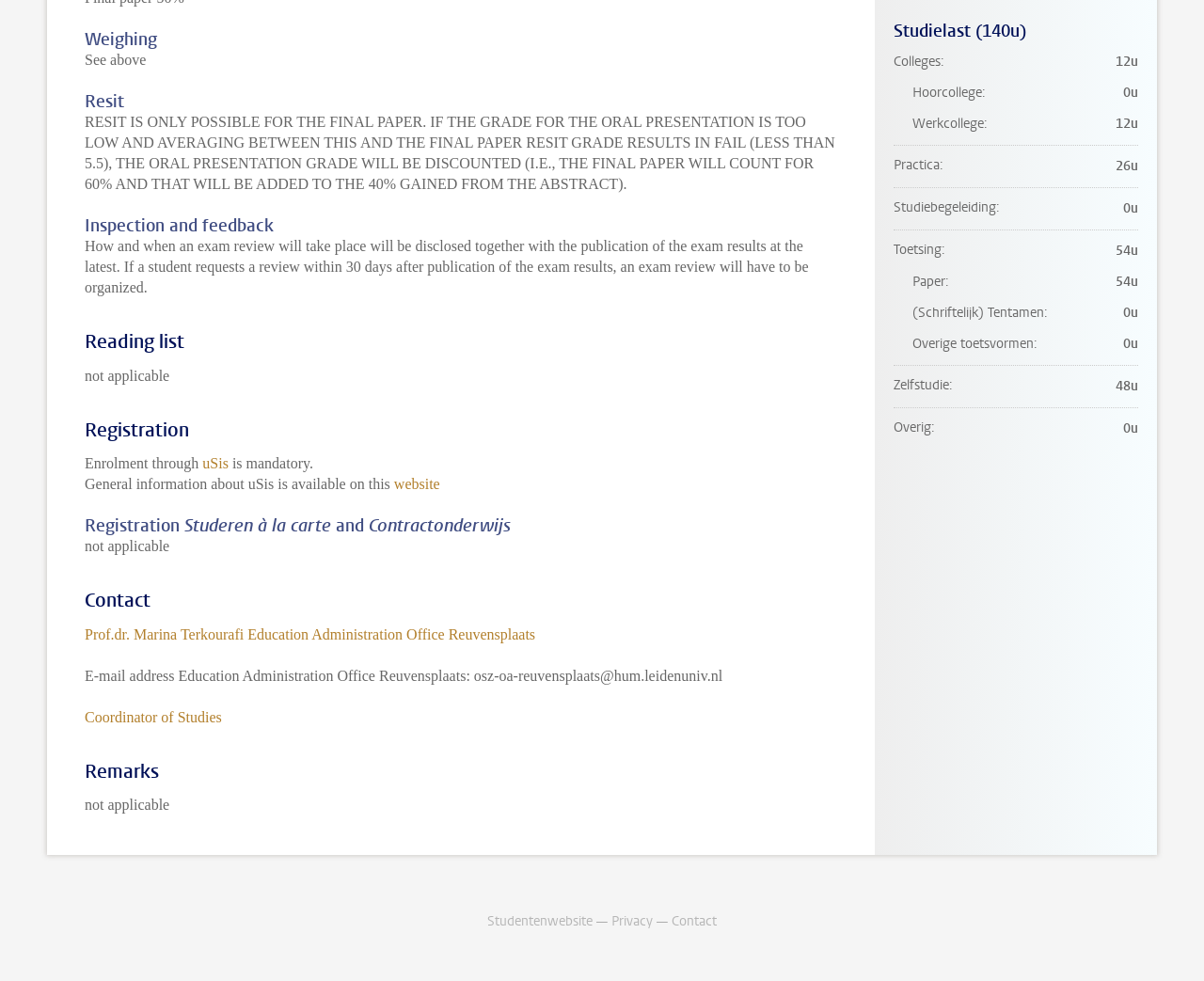Please mark the clickable region by giving the bounding box coordinates needed to complete this instruction: "Visit the 'website'".

[0.327, 0.485, 0.365, 0.501]